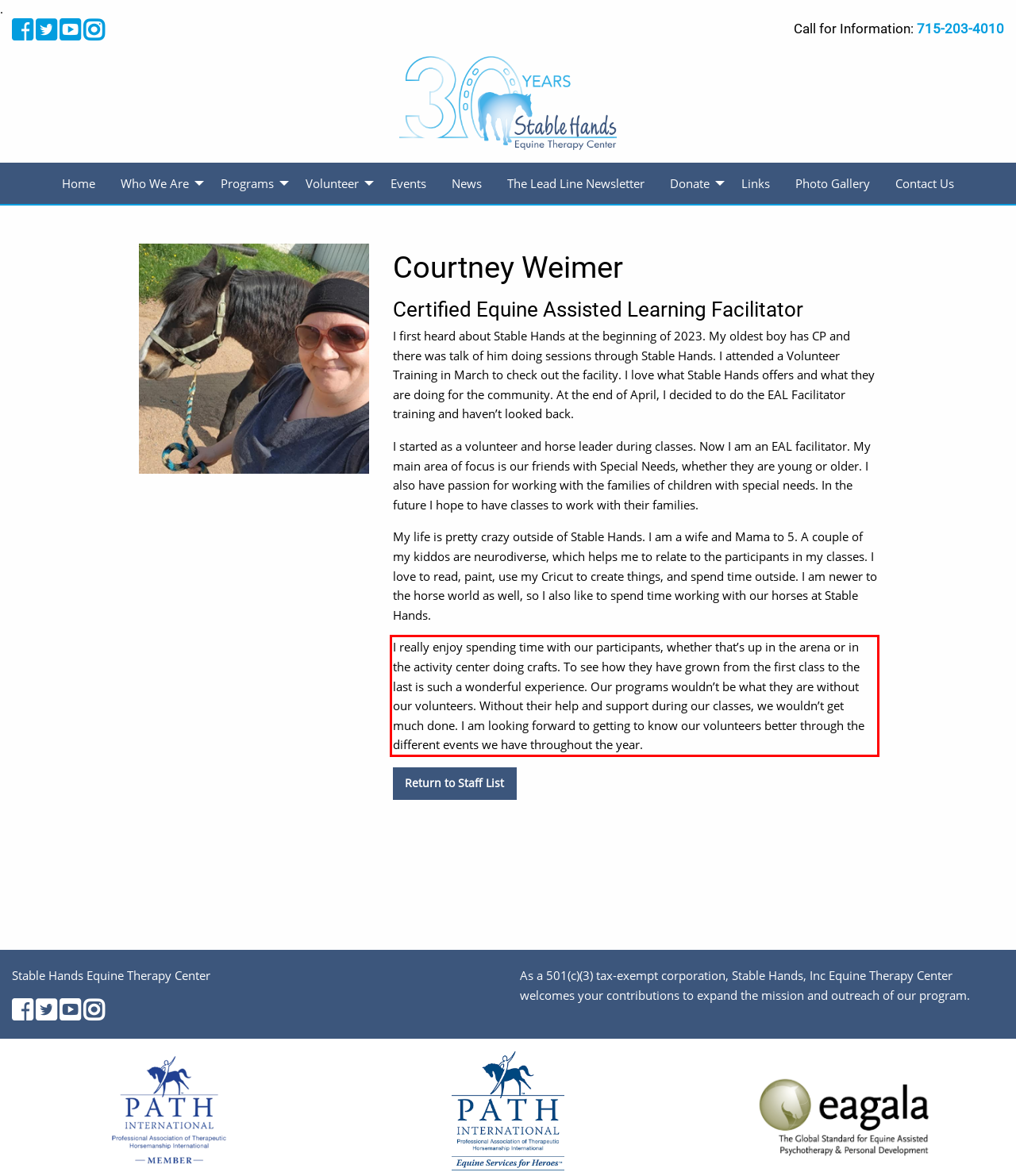Review the screenshot of the webpage and recognize the text inside the red rectangle bounding box. Provide the extracted text content.

I really enjoy spending time with our participants, whether that’s up in the arena or in the activity center doing crafts. To see how they have grown from the first class to the last is such a wonderful experience. Our programs wouldn’t be what they are without our volunteers. Without their help and support during our classes, we wouldn’t get much done. I am looking forward to getting to know our volunteers better through the different events we have throughout the year.